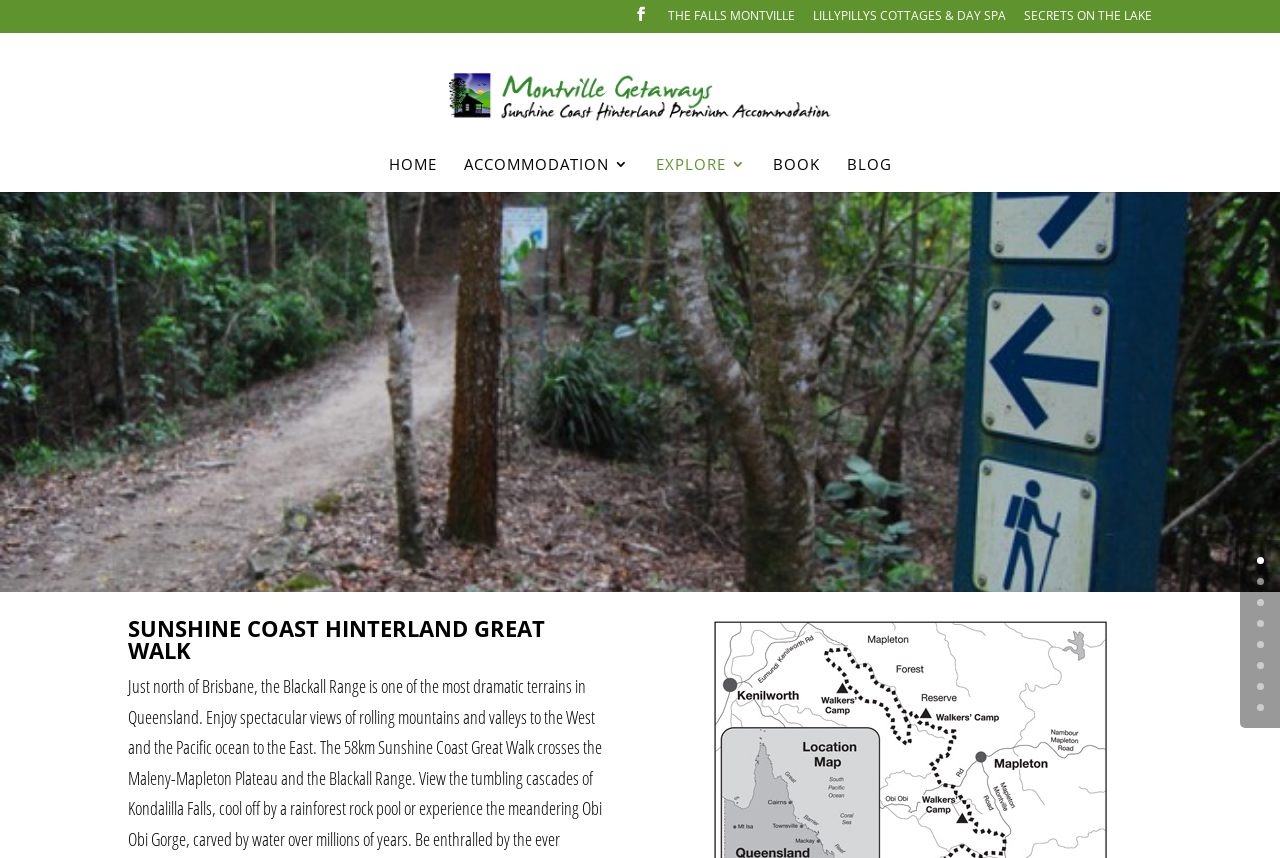Give a one-word or short phrase answer to this question: 
What is the name of the walk?

The Hinterland Great Walk